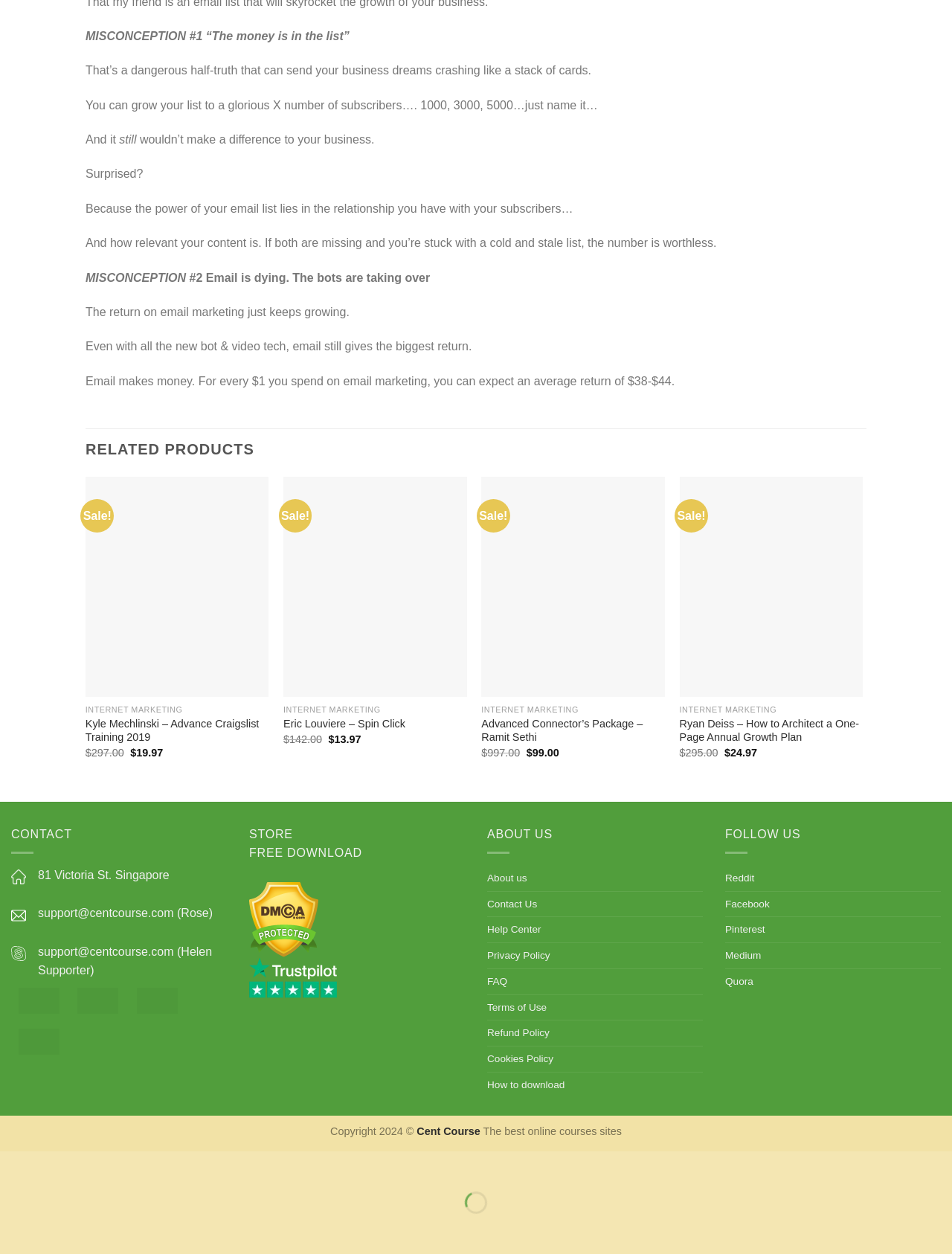Find the bounding box coordinates for the element that must be clicked to complete the instruction: "View the 'RELATED PRODUCTS'". The coordinates should be four float numbers between 0 and 1, indicated as [left, top, right, bottom].

[0.09, 0.342, 0.91, 0.374]